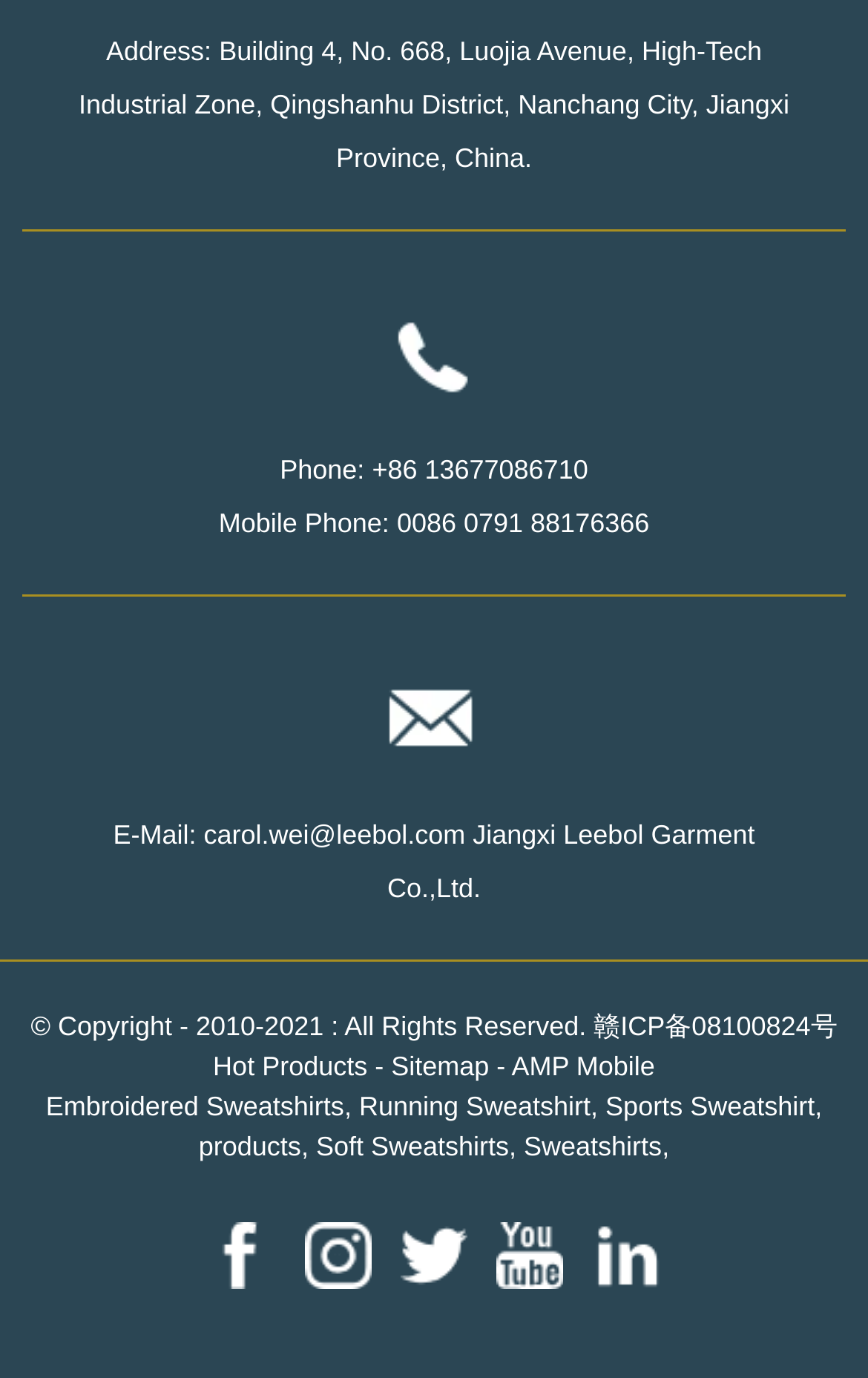Please identify the bounding box coordinates of the element's region that needs to be clicked to fulfill the following instruction: "Go to Sitemap". The bounding box coordinates should consist of four float numbers between 0 and 1, i.e., [left, top, right, bottom].

[0.451, 0.762, 0.564, 0.785]